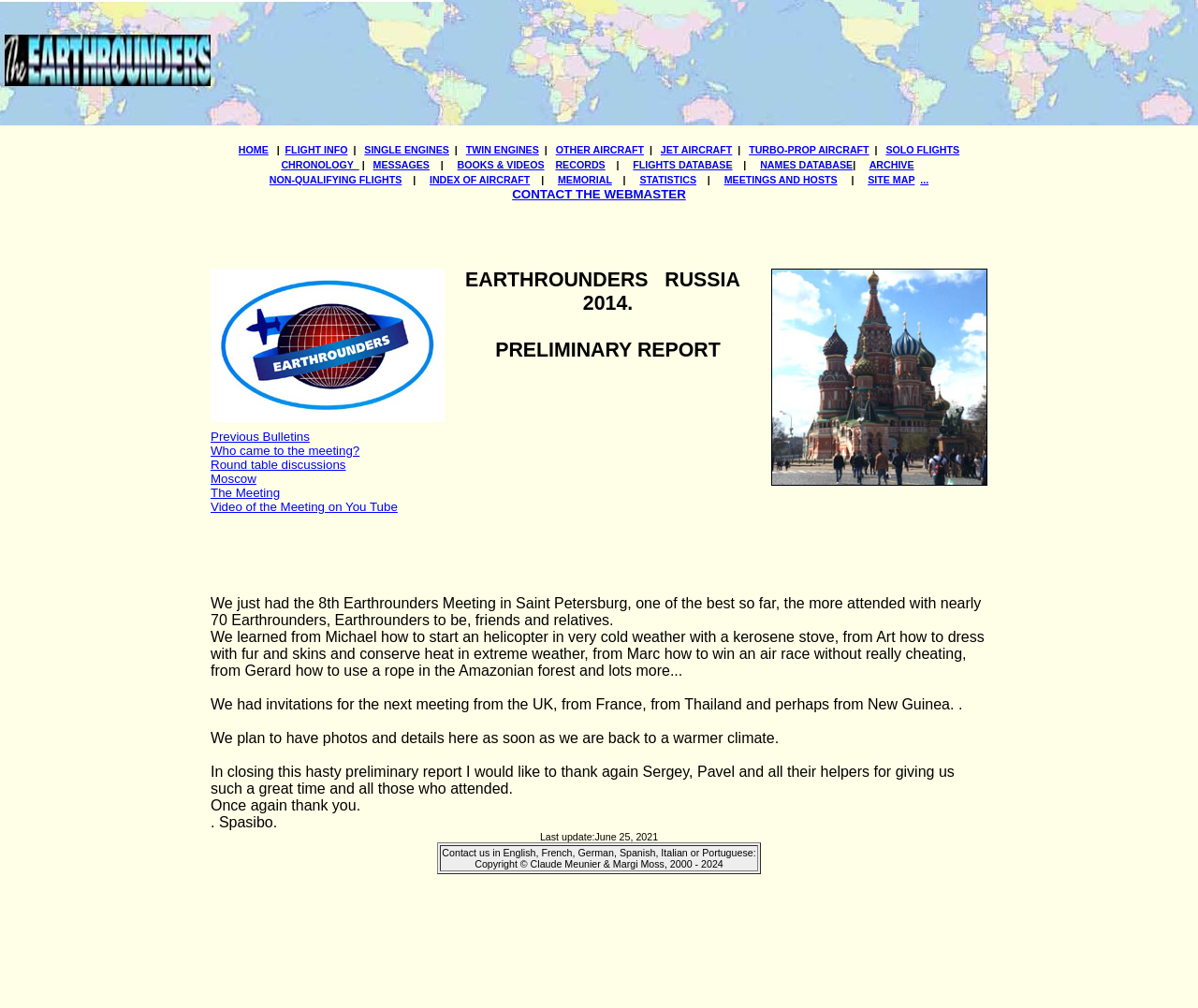What is the language of the text 'Spasibo'?
Answer with a single word or phrase by referring to the visual content.

Russian